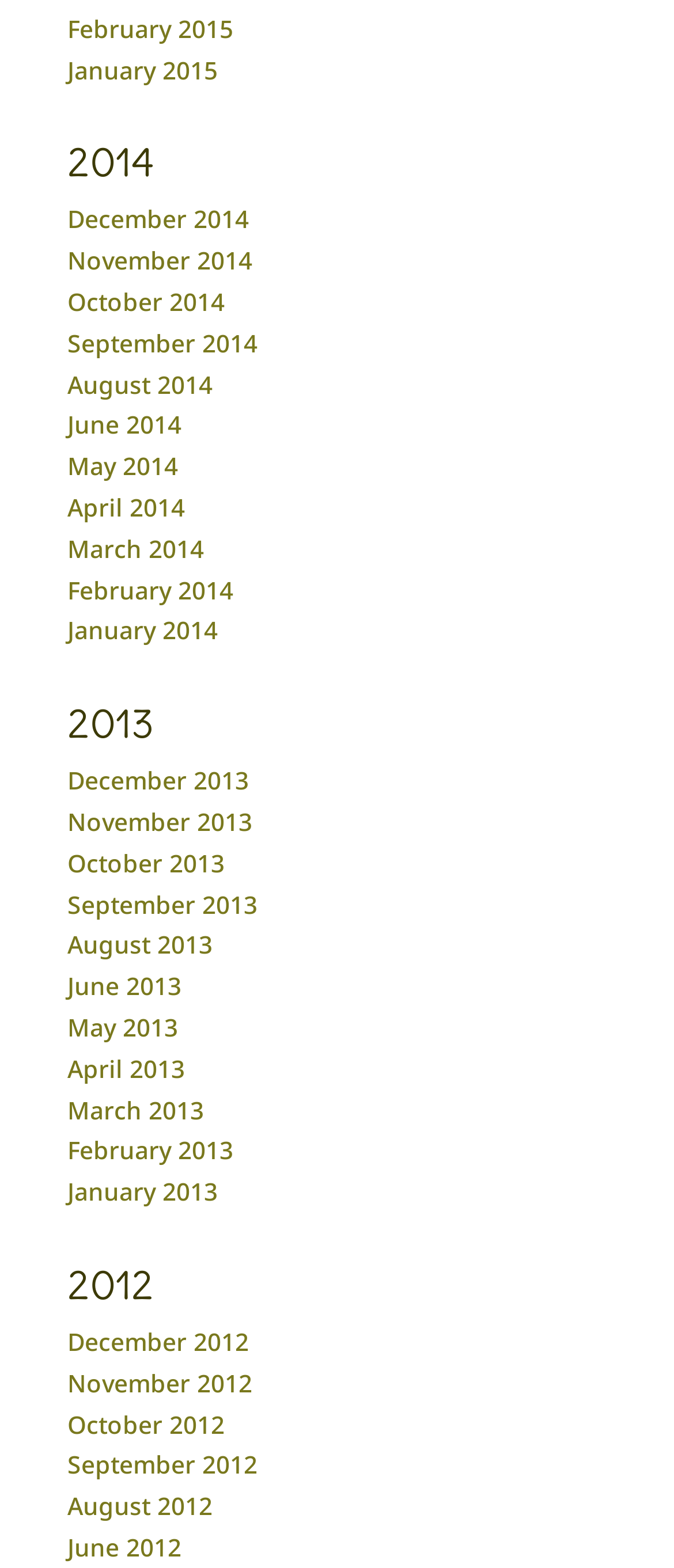Please determine the bounding box coordinates of the element to click on in order to accomplish the following task: "Read the 'About Us' section". Ensure the coordinates are four float numbers ranging from 0 to 1, i.e., [left, top, right, bottom].

None